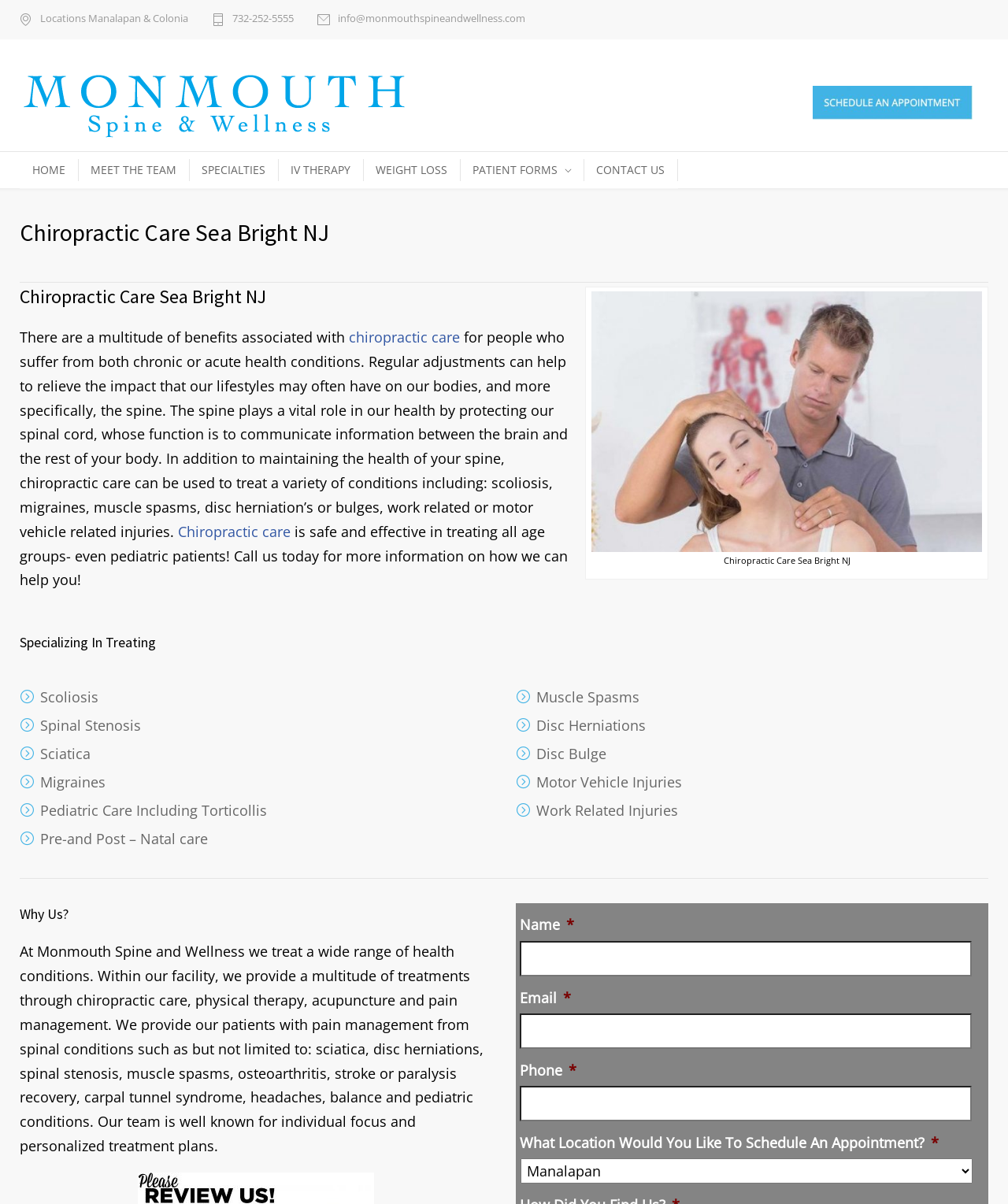Using the given element description, provide the bounding box coordinates (top-left x, top-left y, bottom-right x, bottom-right y) for the corresponding UI element in the screenshot: MEET THE TEAM

[0.077, 0.126, 0.188, 0.157]